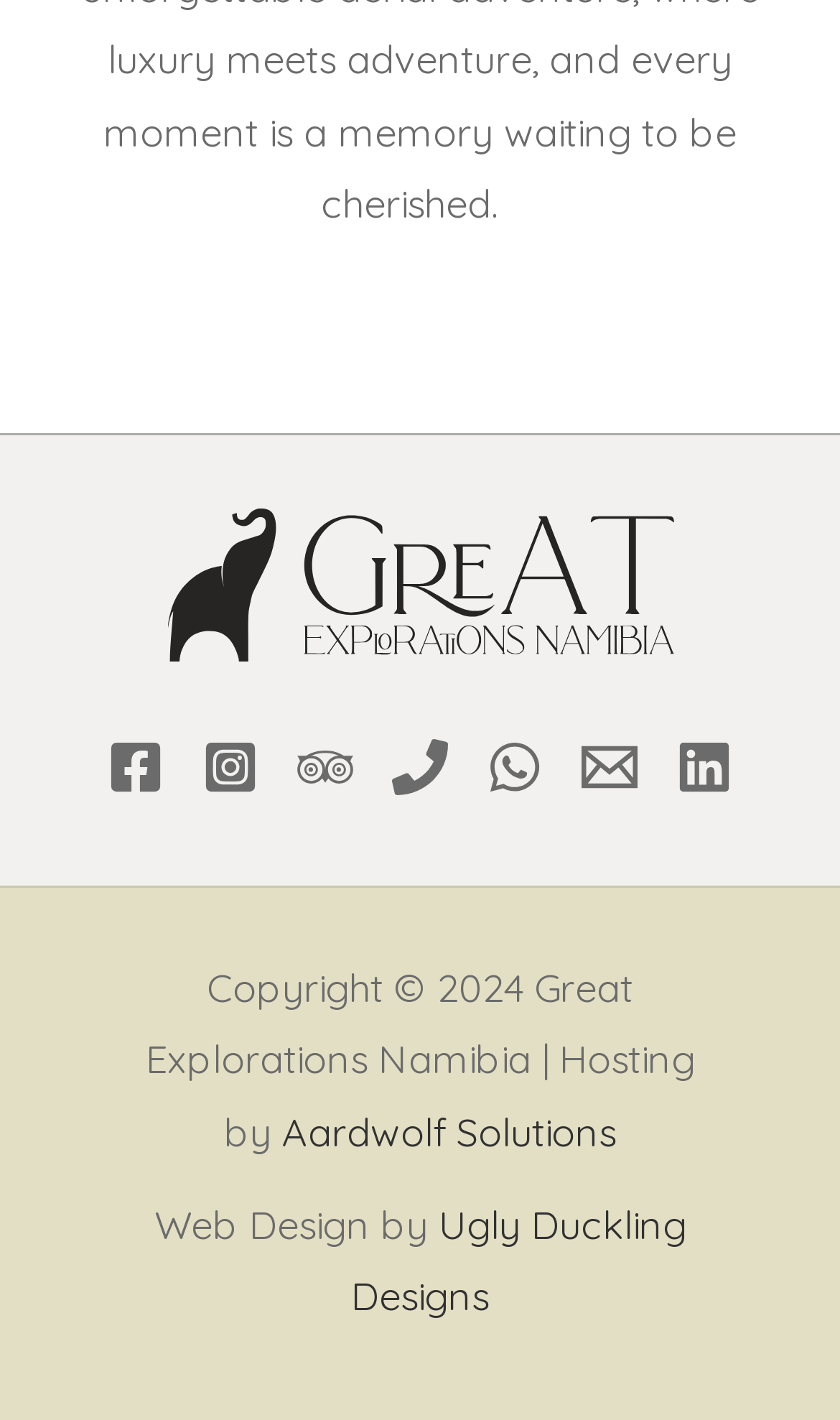Locate the bounding box coordinates of the element that should be clicked to execute the following instruction: "Explore Trip Advisor".

[0.354, 0.52, 0.421, 0.56]